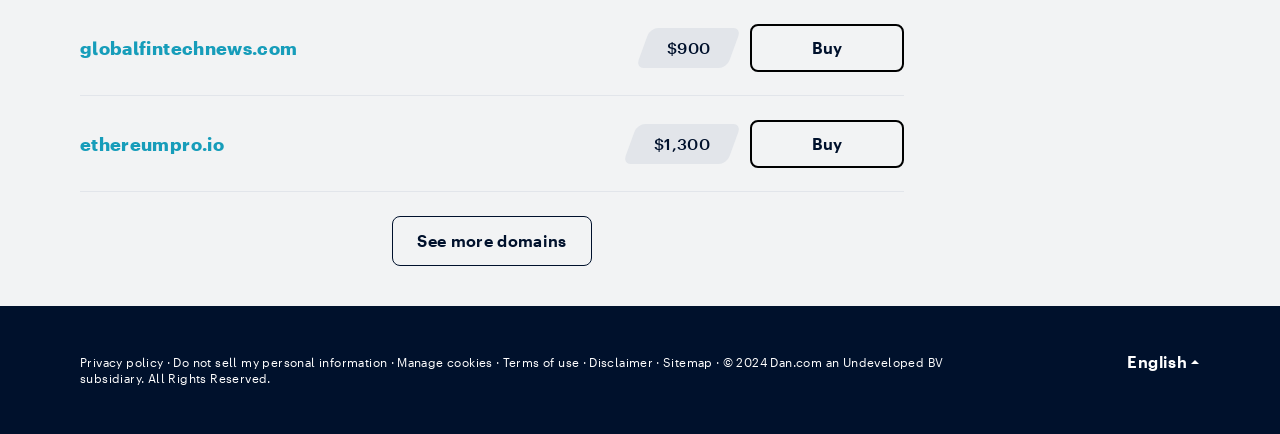Determine the bounding box coordinates of the area to click in order to meet this instruction: "View privacy policy".

[0.062, 0.818, 0.128, 0.85]